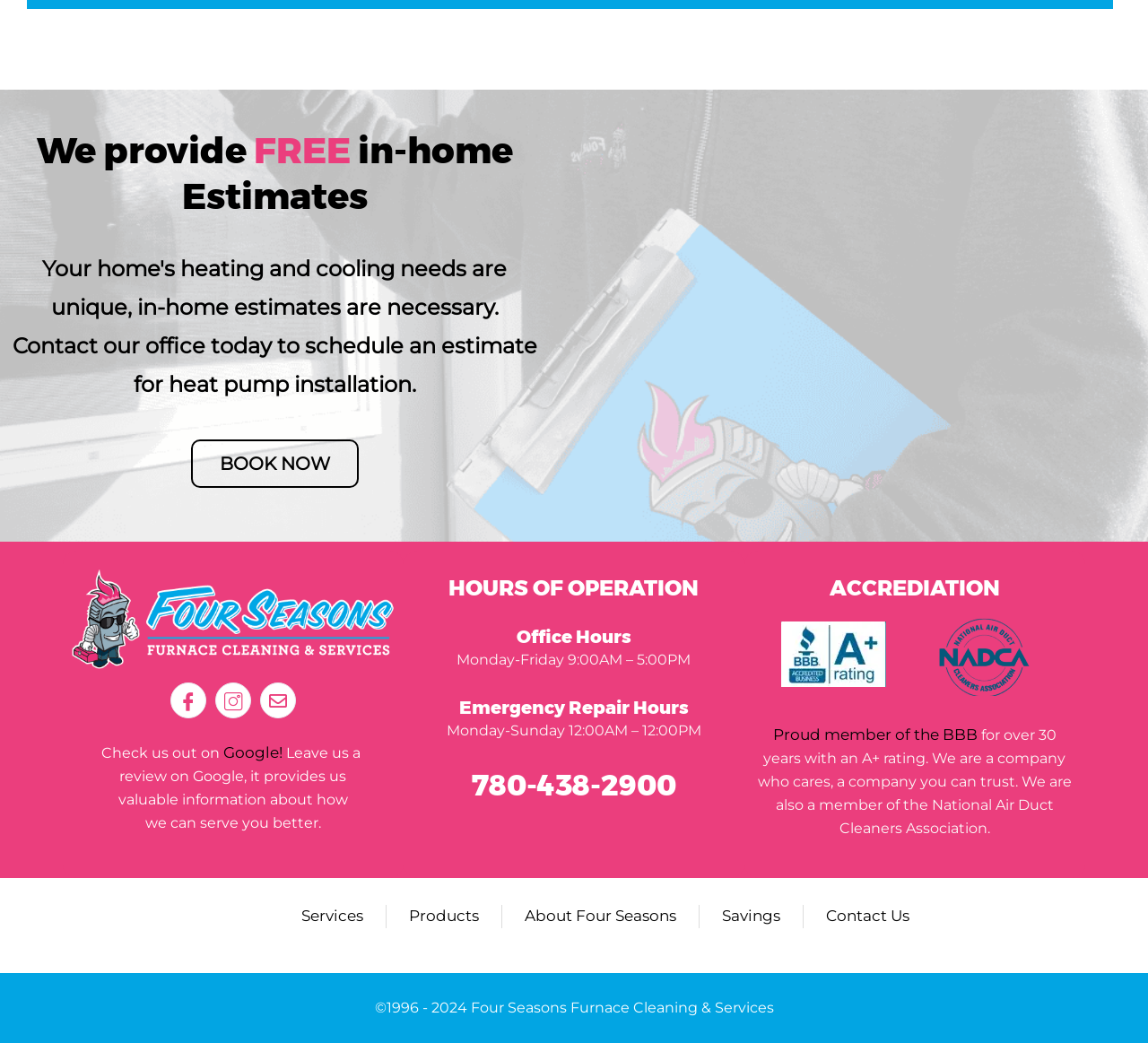Locate the bounding box coordinates of the item that should be clicked to fulfill the instruction: "Learn more about accreditation".

[0.681, 0.596, 0.772, 0.659]